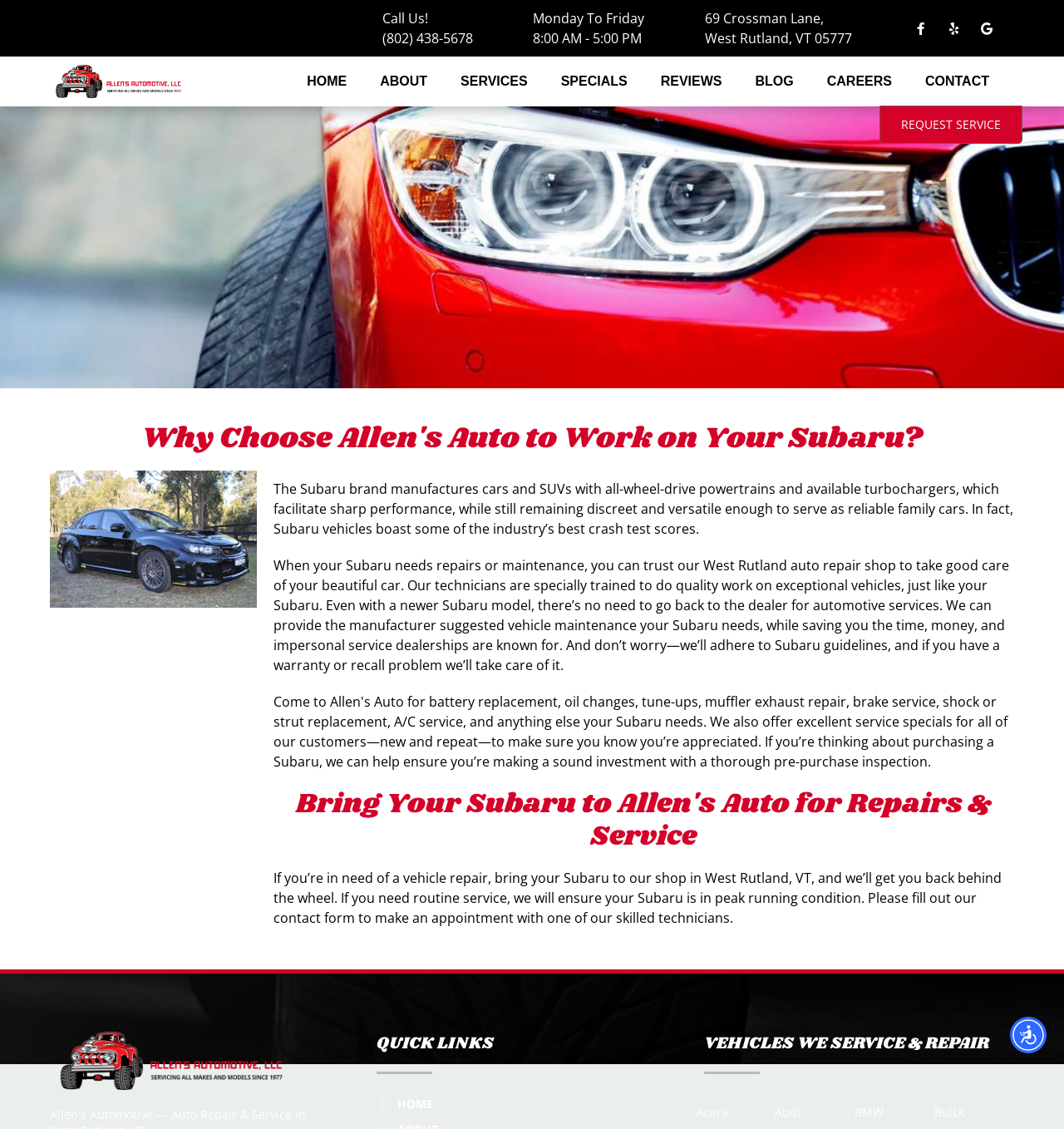Identify the first-level heading on the webpage and generate its text content.

Why Choose Allen's Auto to Work on Your Subaru?